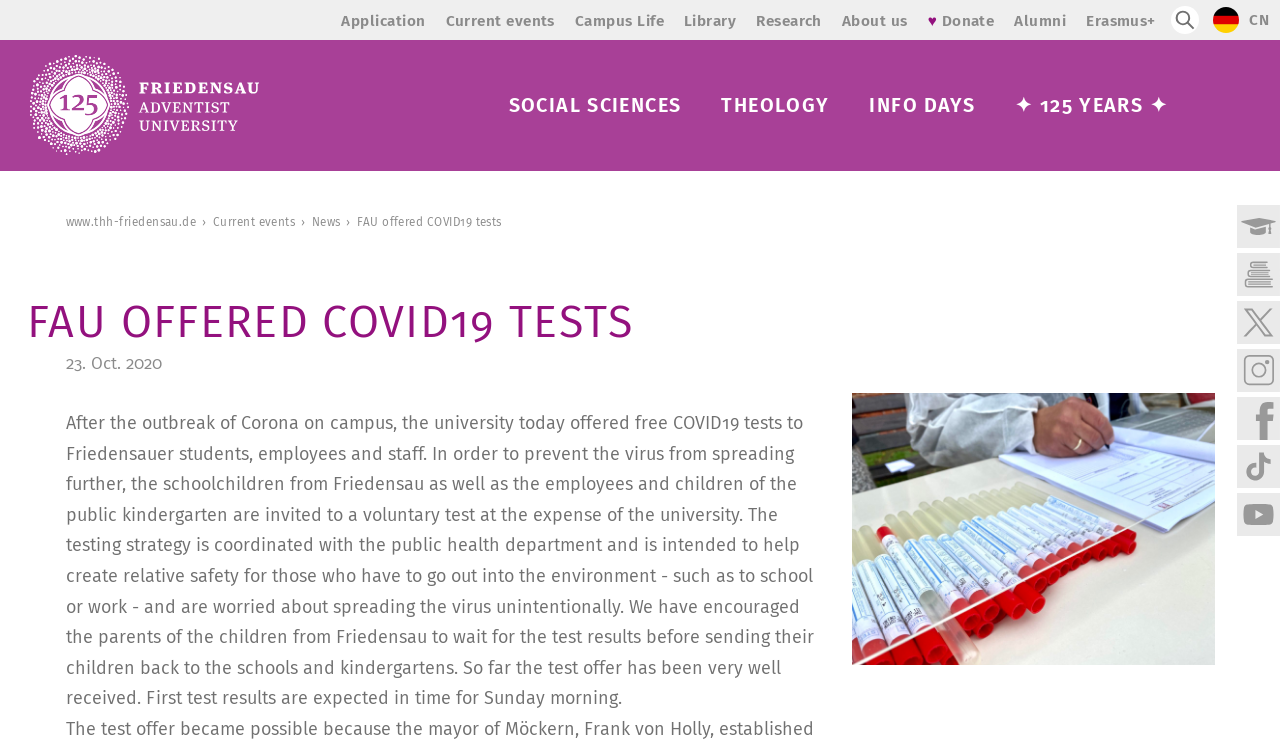Locate the bounding box coordinates of the element you need to click to accomplish the task described by this instruction: "Switch to German".

[0.948, 0.009, 0.968, 0.044]